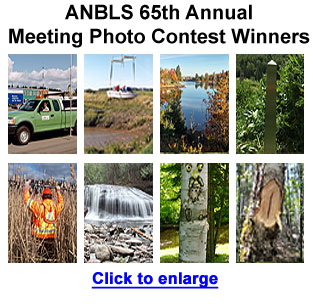Please answer the following question using a single word or phrase: What is the purpose of the blue link below the image?

To enlarge the photos